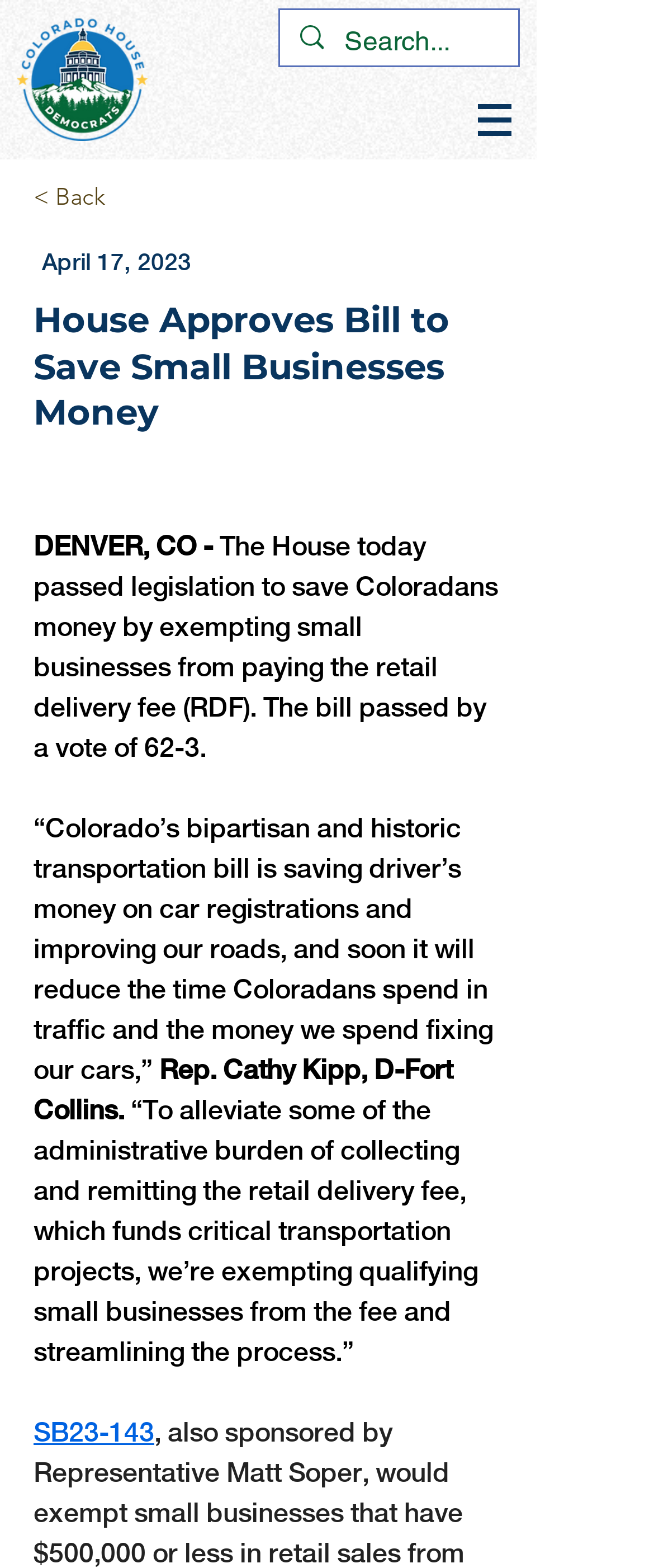Please answer the following question as detailed as possible based on the image: 
What is the purpose of the bill?

The bill is intended to save Coloradans money by exempting small businesses from paying the retail delivery fee (RDF), as mentioned in the article.